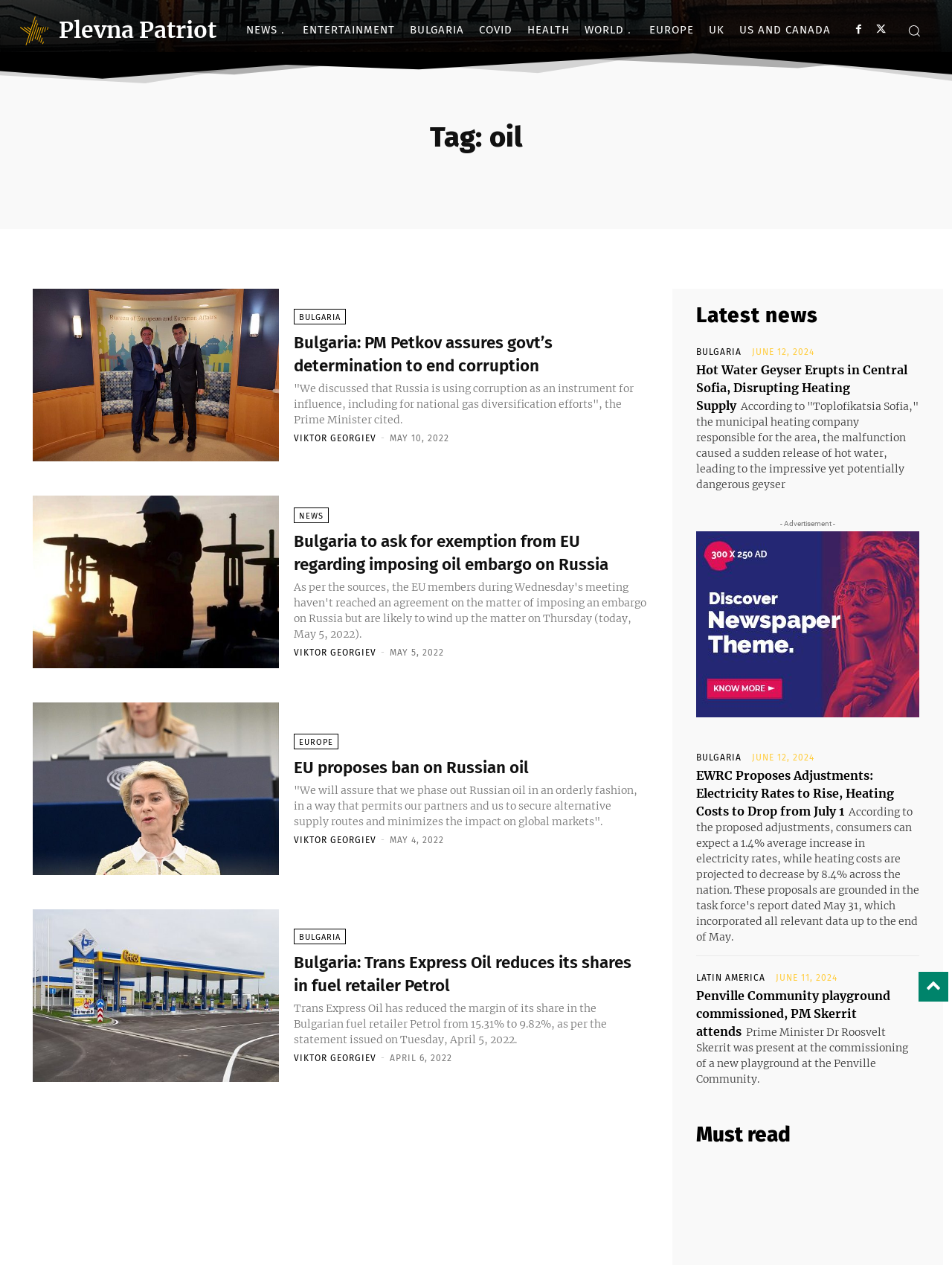Answer the question briefly using a single word or phrase: 
Is there a link to the 'NEWS' category?

Yes